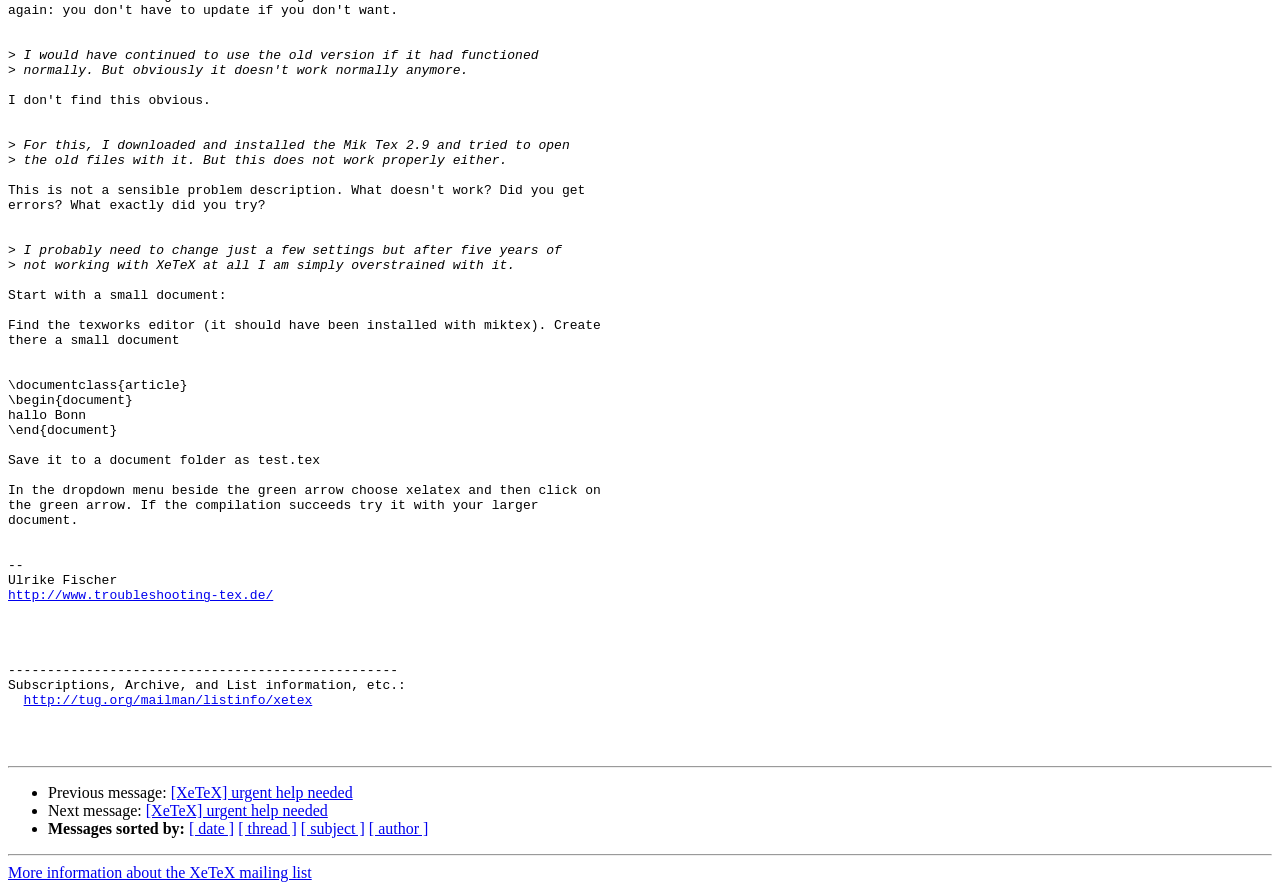Please identify the bounding box coordinates of the area I need to click to accomplish the following instruction: "View more information about the XeTeX mailing list".

[0.006, 0.971, 0.244, 0.99]